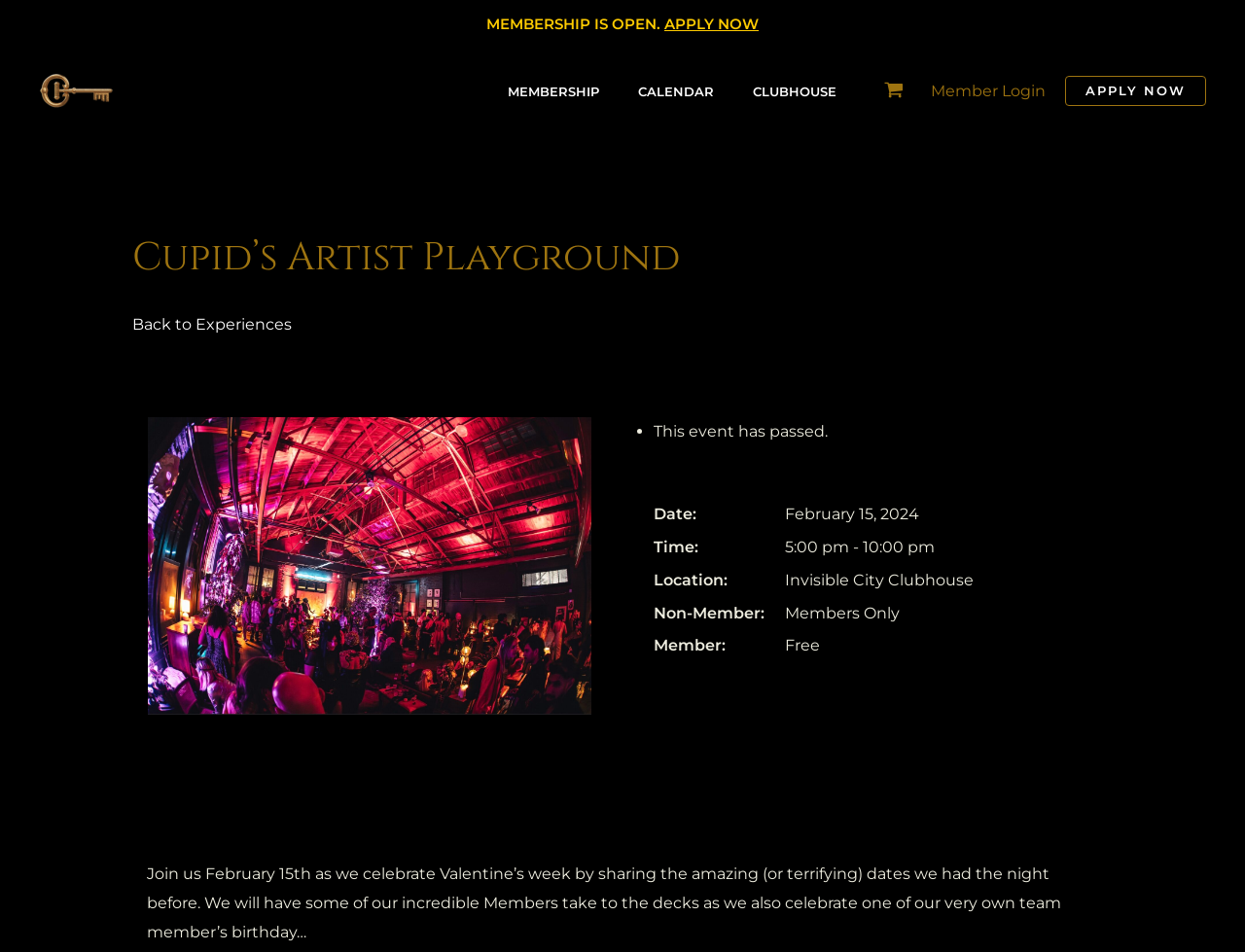Can you specify the bounding box coordinates for the region that should be clicked to fulfill this instruction: "View calendar".

[0.497, 0.06, 0.589, 0.131]